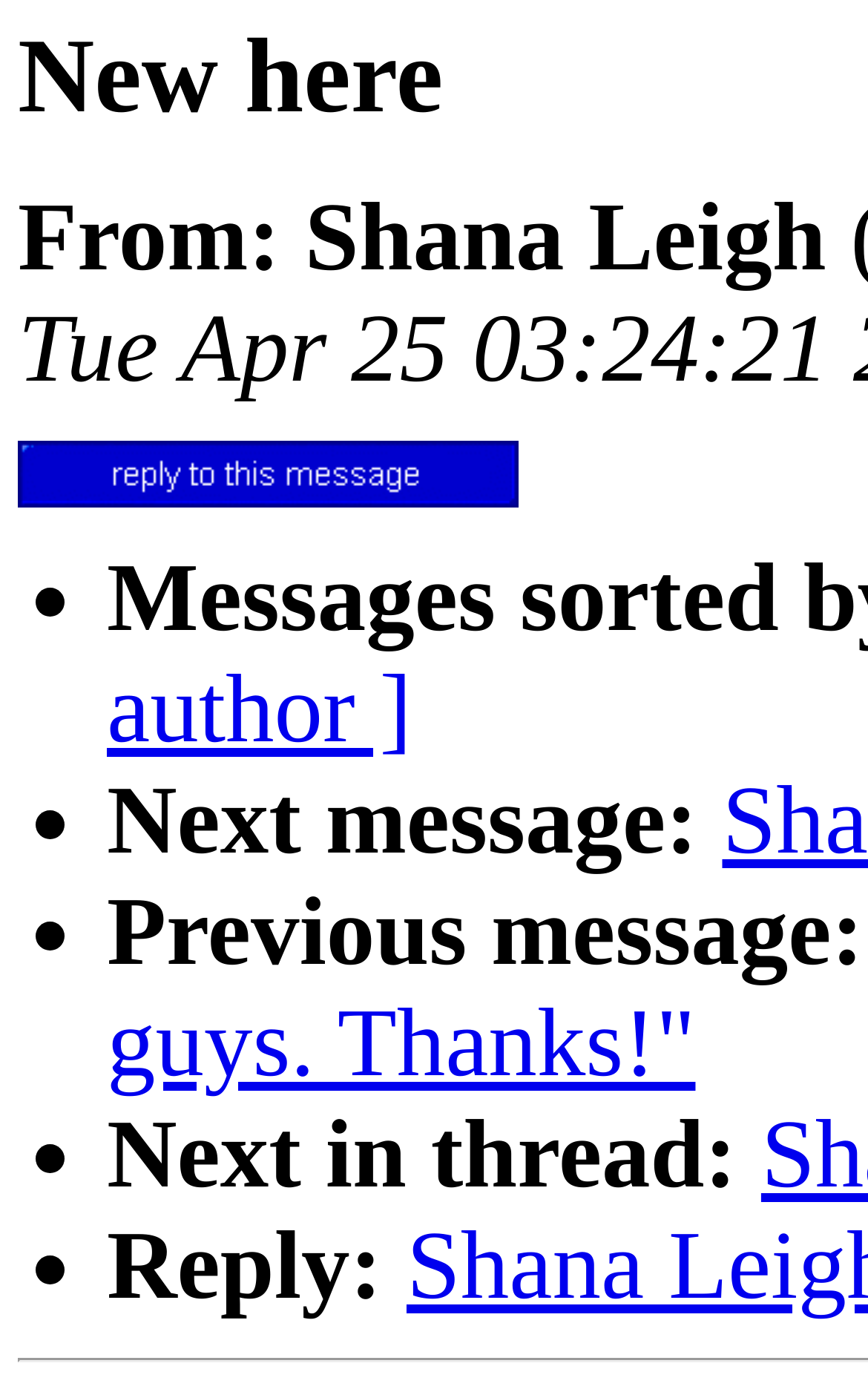Answer the question using only a single word or phrase: 
What is the position of the 'Reply:' button?

At the bottom